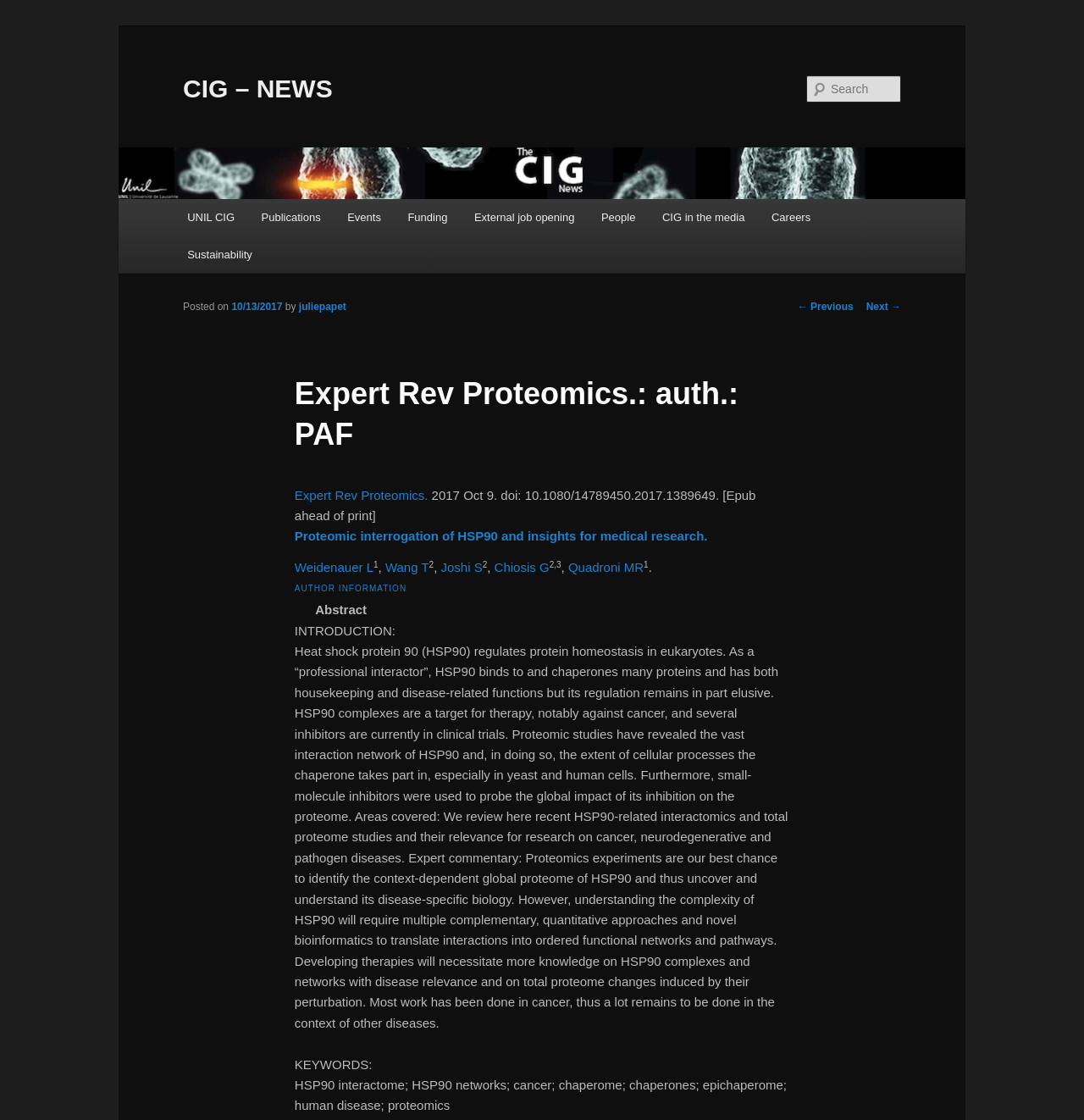Please provide the bounding box coordinate of the region that matches the element description: Weidenauer L. Coordinates should be in the format (top-left x, top-left y, bottom-right x, bottom-right y) and all values should be between 0 and 1.

[0.272, 0.5, 0.345, 0.513]